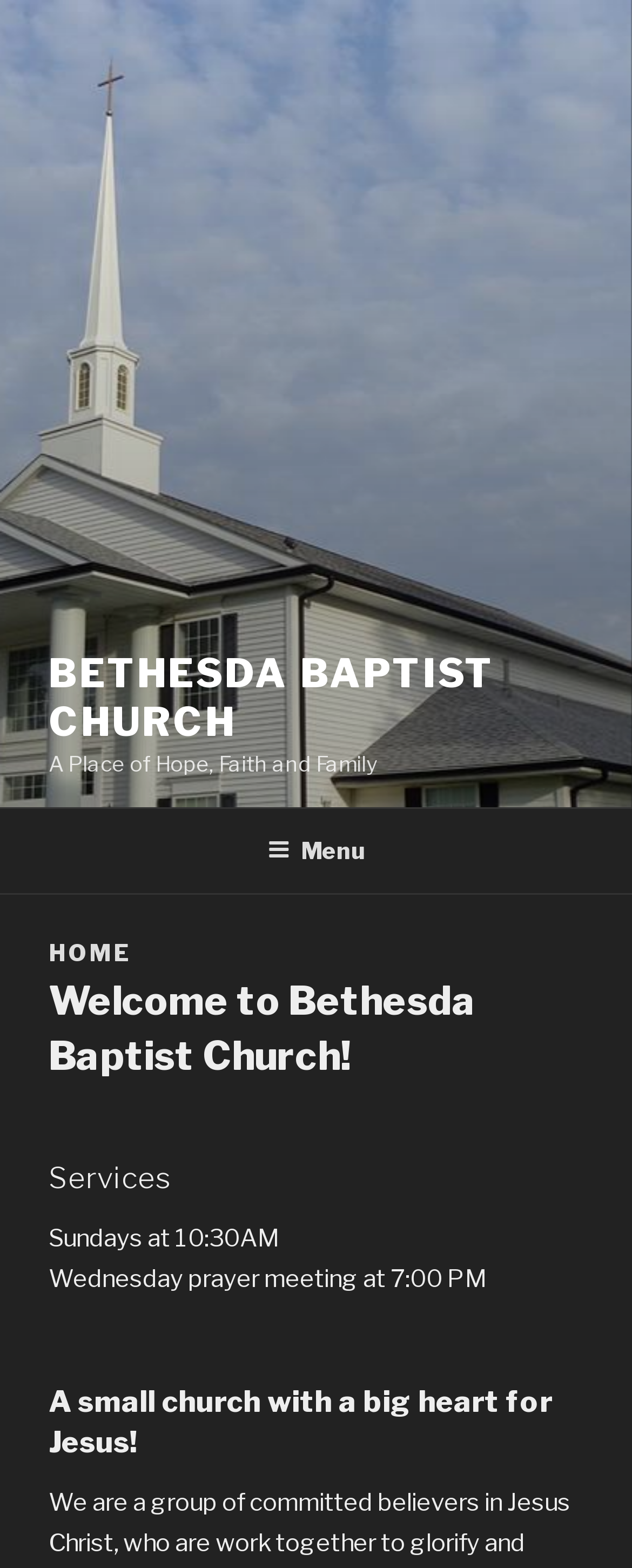Provide a short, one-word or phrase answer to the question below:
What time is the Sunday service?

10:30AM